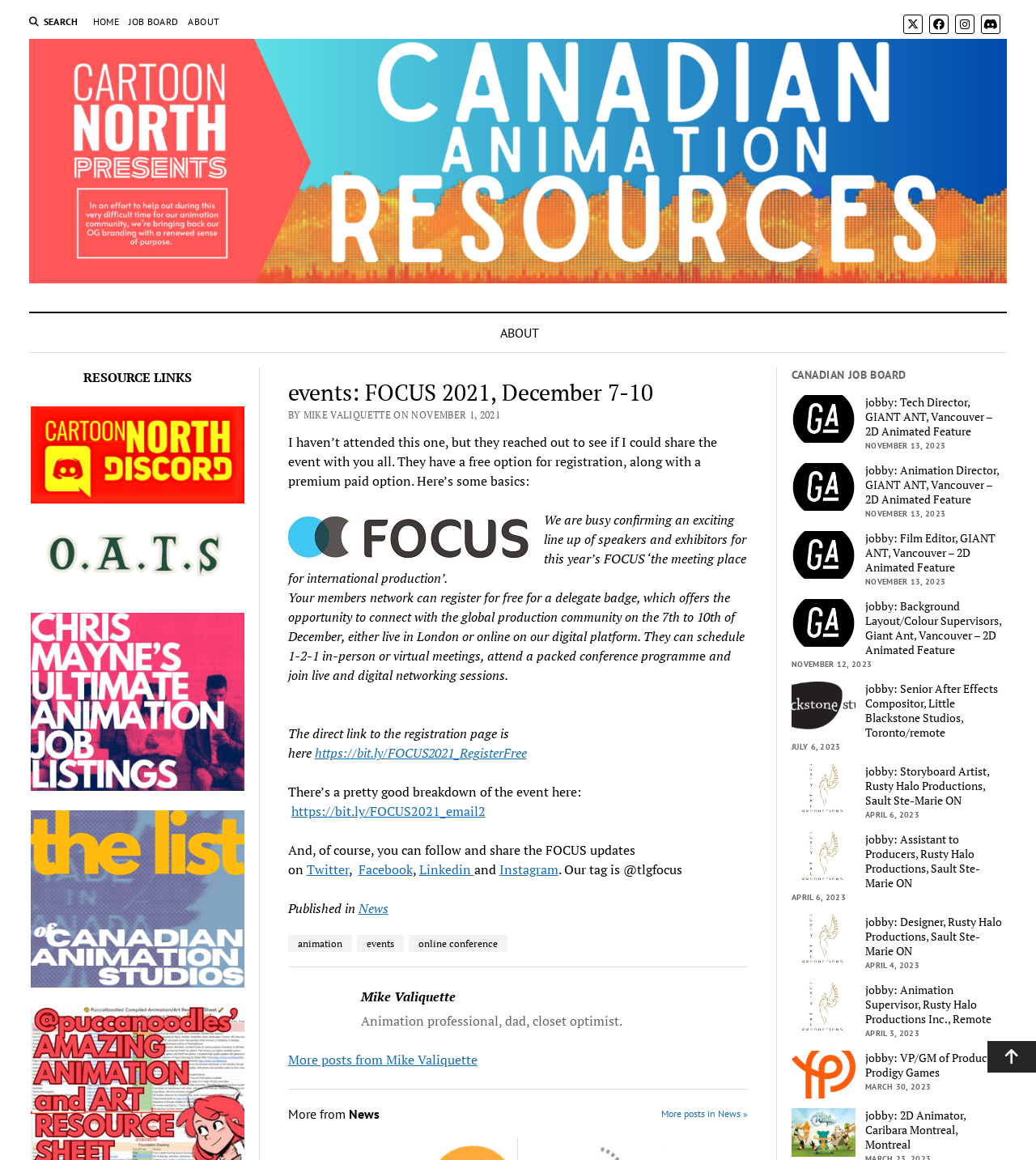What is the function of the button at the bottom right of the webpage?
Please give a detailed and elaborate explanation in response to the question.

The button at the bottom right of the webpage has an icon and the text 'Scroll to the top', indicating that its function is to allow the user to scroll back to the top of the webpage.